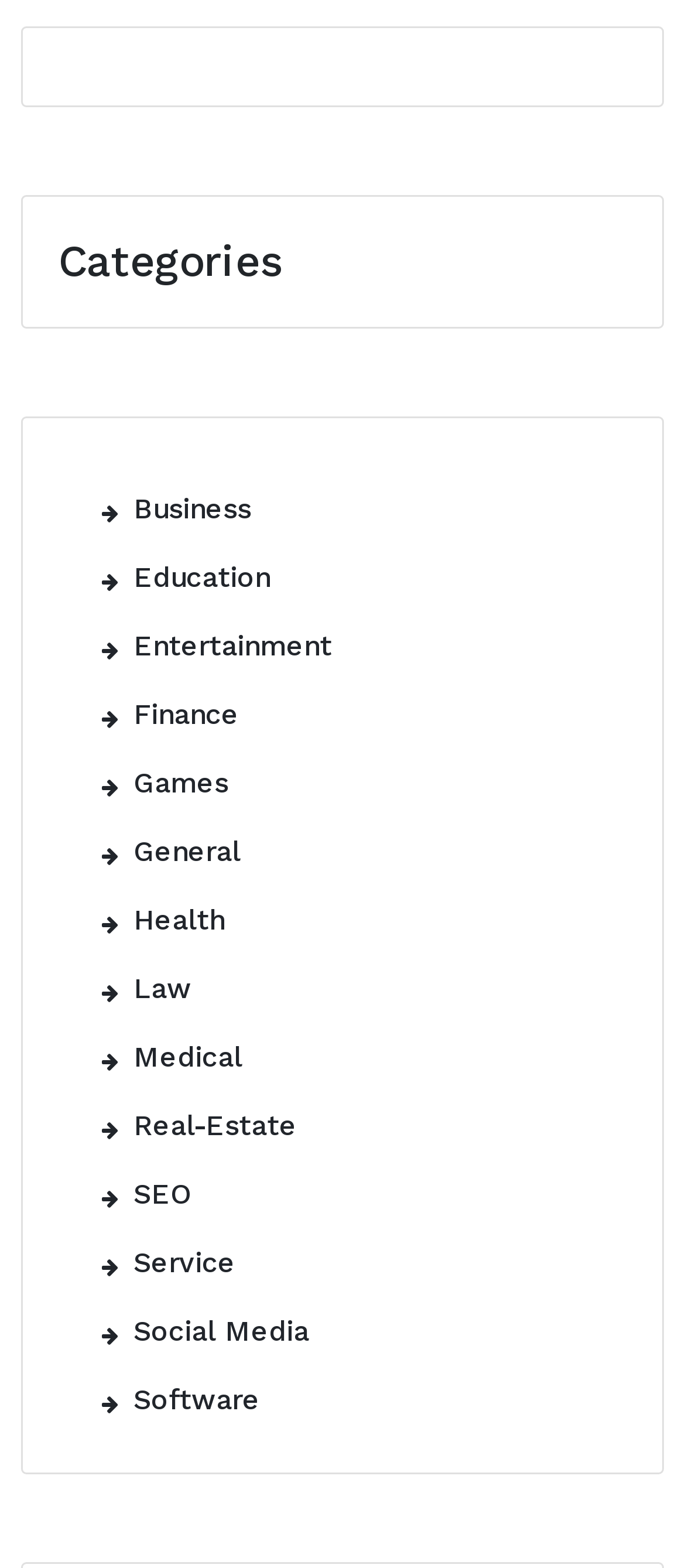How many characters are in the 'Games' category link?
Look at the screenshot and provide an in-depth answer.

I looked at the link with the text 'Games ' and counted the number of characters in the text, excluding the icon represented by '', and found that there are 6 characters in the word 'Games'.